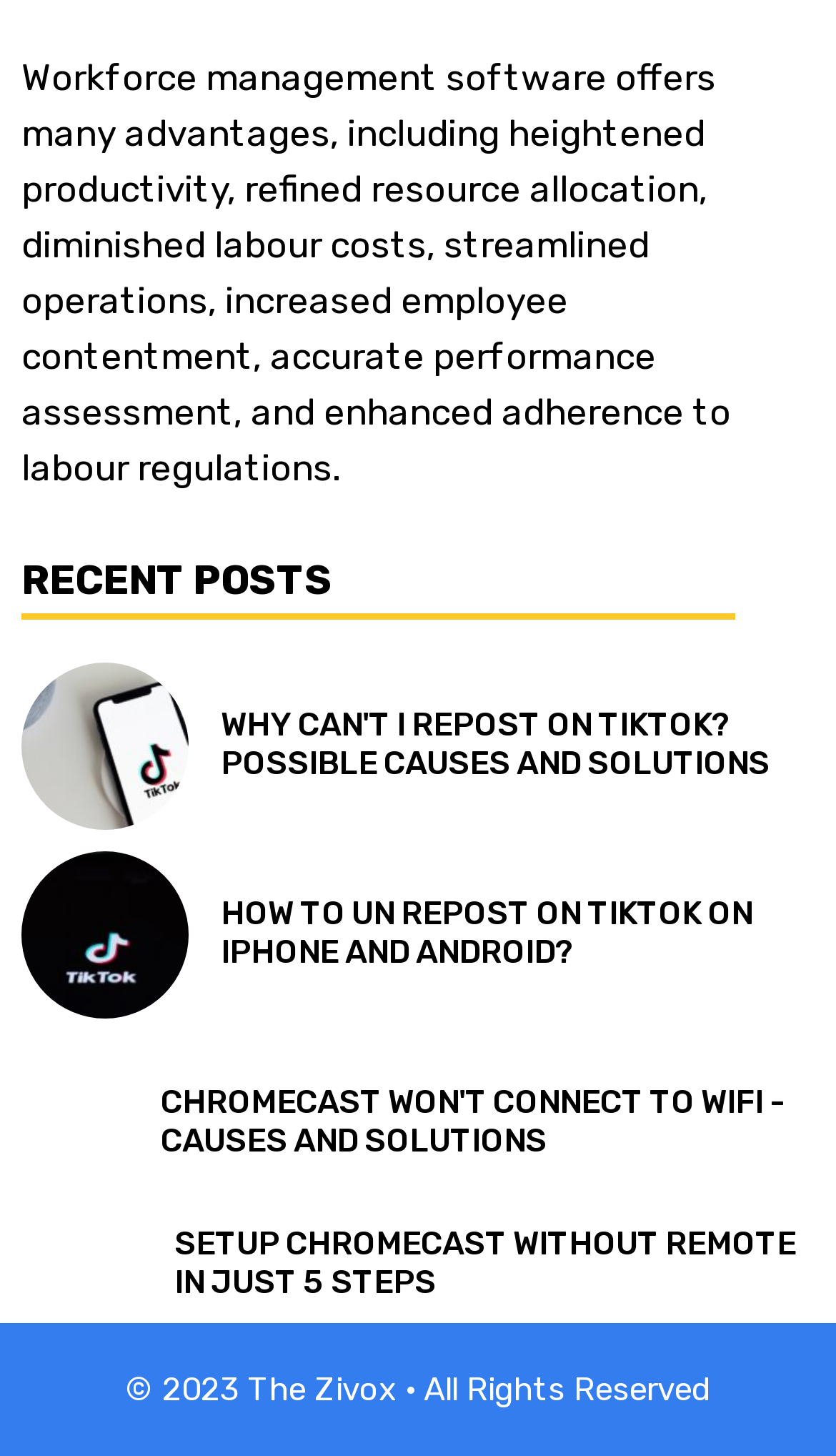What is the topic of the last recent post?
Please provide a full and detailed response to the question.

The last recent post is a link with an image and a heading. The heading is 'SETUP CHROMECAST WITHOUT REMOTE IN JUST 5 STEPS', which indicates that the topic of the last recent post is 'Setup Chromecast Without Remote'.